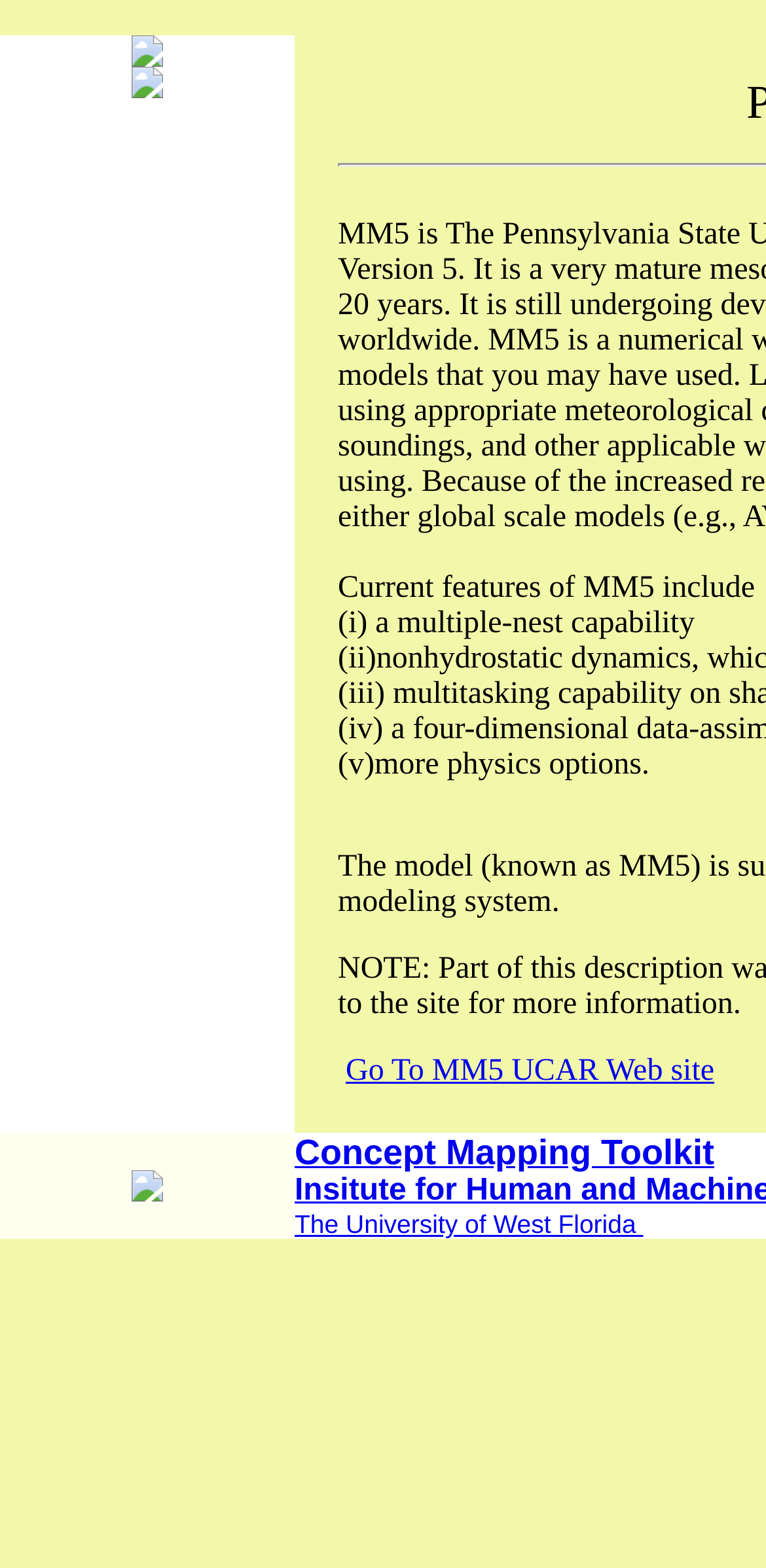How many table cells are on the webpage?
Examine the screenshot and reply with a single word or phrase.

2